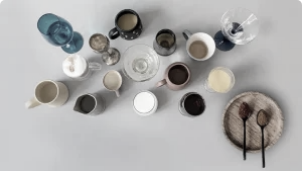Paint a vivid picture with your words by describing the image in detail.

The image captures an overhead view of a collection of various coffee cups, mugs, and glasses arranged neatly on a surface. The assortment includes different styles and colors, such as a pale yellow cup, a dark blue mug, various clear and frosted glasses, and a small dish with two spoons resting on it, suggesting a cozy coffee moment. This presentation may relate to themes of coffee appreciation and creativity, possibly connected to recipes or methods for enjoying diverse coffee experiences. The context hints at an exploration of coffee culture, inviting viewers to consider the variety of ways coffee can be enjoyed, perhaps in relation to the blog content about "Maca Coffee Recipes" or the featured "Amazing Cafe Latte with Barley and Alkaline."